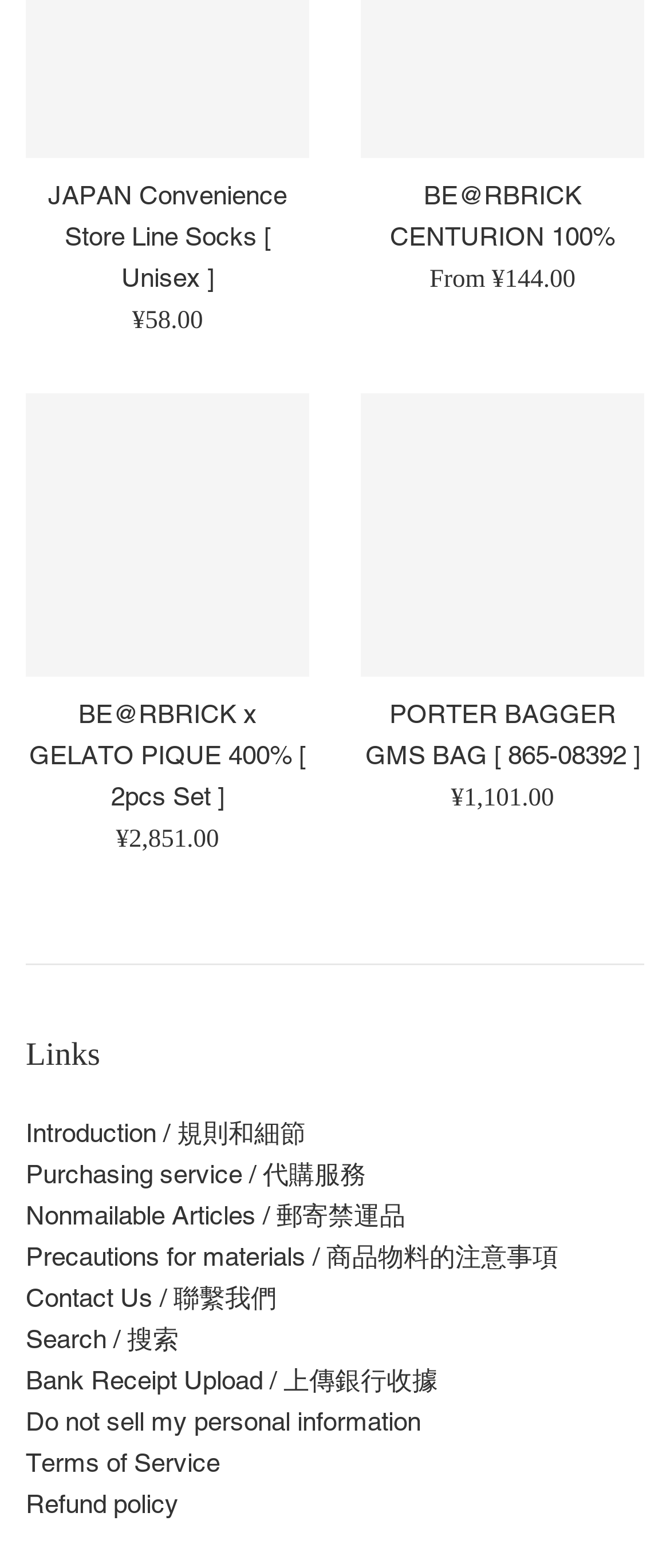Identify the bounding box coordinates for the UI element described by the following text: "Precautions for materials / 商品物料的注意事項". Provide the coordinates as four float numbers between 0 and 1, in the format [left, top, right, bottom].

[0.038, 0.792, 0.833, 0.81]